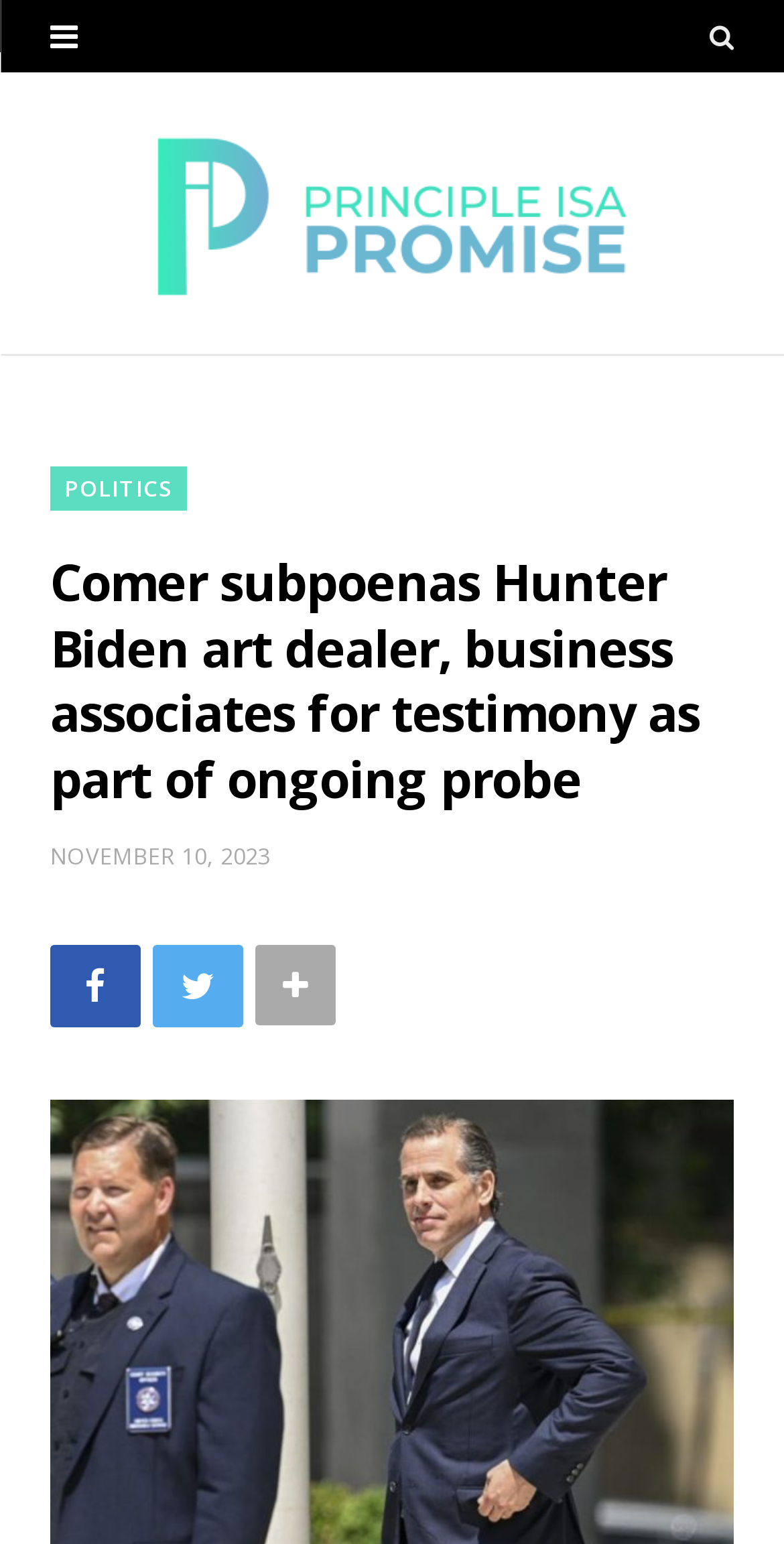What is the date of this news article?
Give a thorough and detailed response to the question.

I found the date of this news article by examining the link element with the text 'NOVEMBER 10, 2023' which is located below the main heading, indicating the publication date of the article.